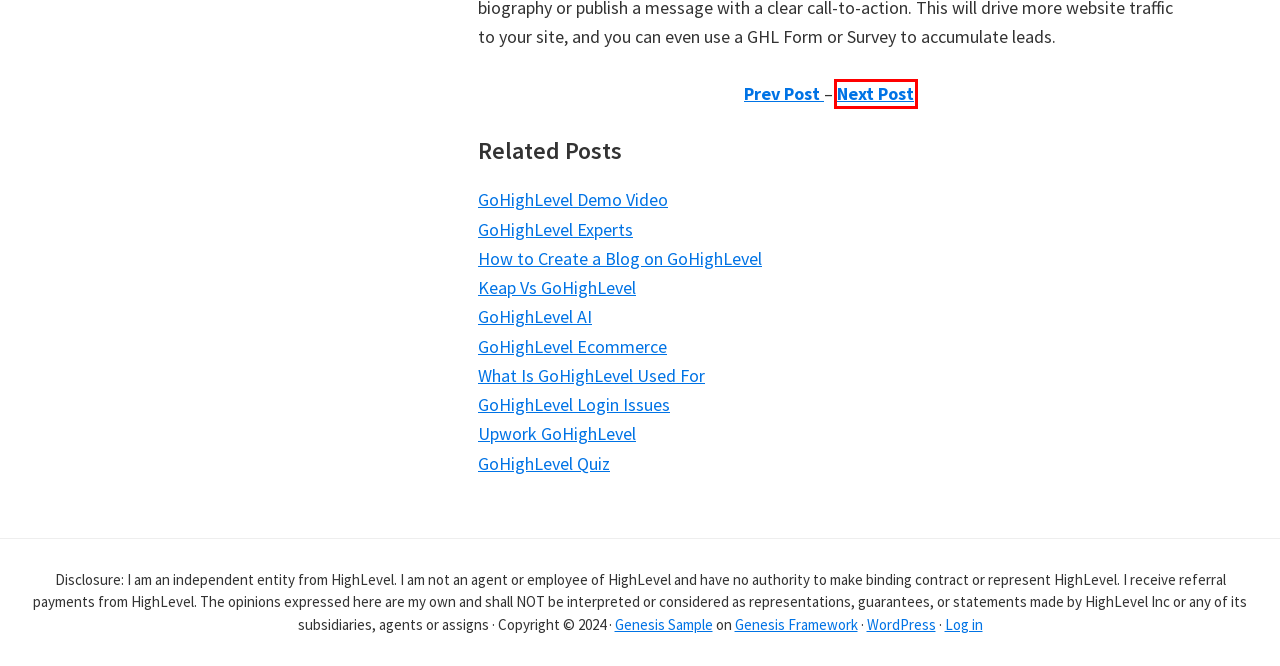Observe the provided screenshot of a webpage with a red bounding box around a specific UI element. Choose the webpage description that best fits the new webpage after you click on the highlighted element. These are your options:
A. GoHighLevel Owner – All You Need To Know!
B. GoHighLevel Experts – All You Need To Know!
C. GoHighLevel Payment Methods – All You Need To Know!
D. Keap Vs GoHighLevel – All You Need To Know!
E. GoHighLevel AI – All You Need To Know!
F. GoHighLevel Quiz – All You Need To Know!
G. GoHighLevel Demo Video – All You Need To Know!
H. GoHighLevel Ecommerce – All You Need To Know!

C